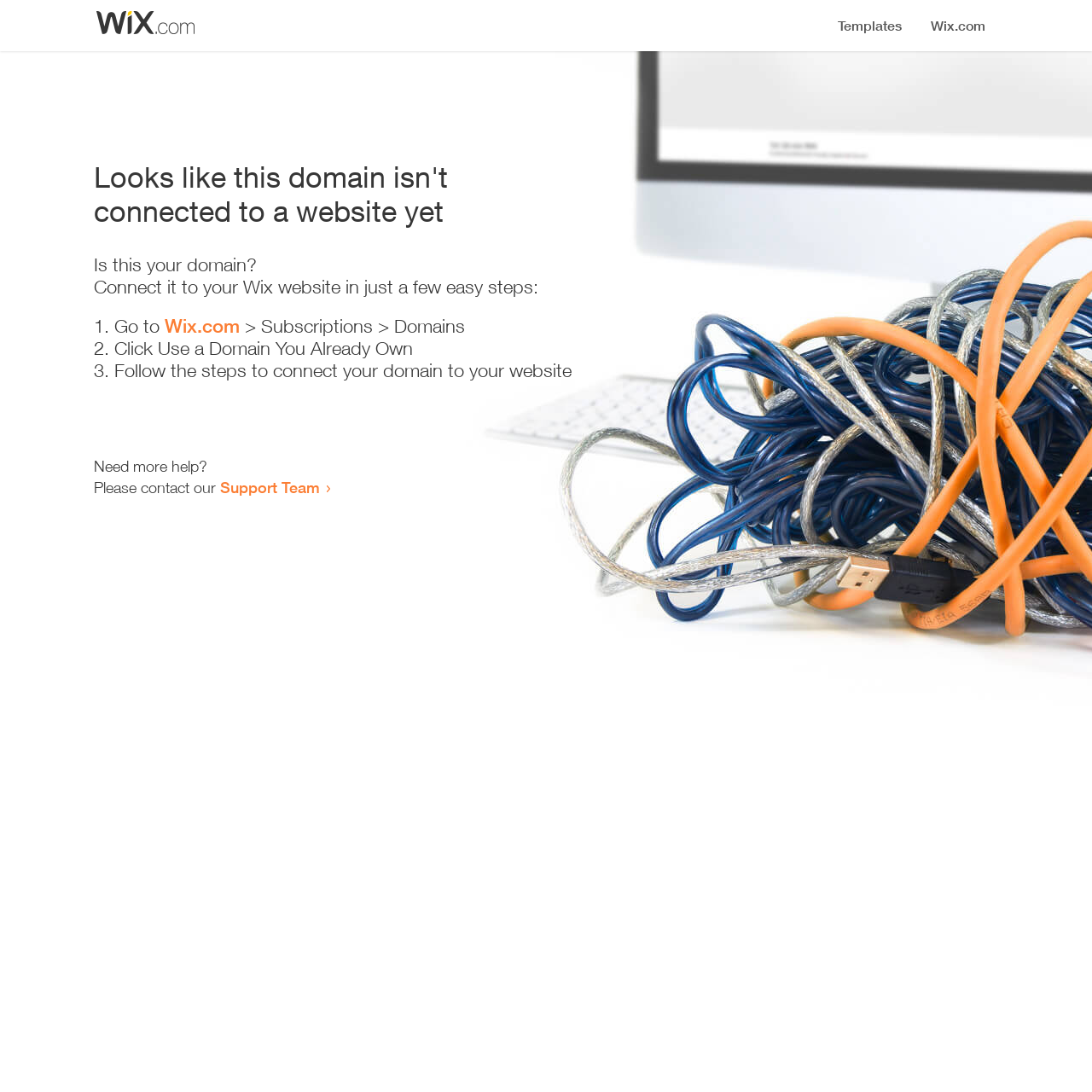Where can I get more help?
Please give a well-detailed answer to the question.

The webpage provides a link to the 'Support Team' for users who need more help, indicating that they can contact the support team for assistance.